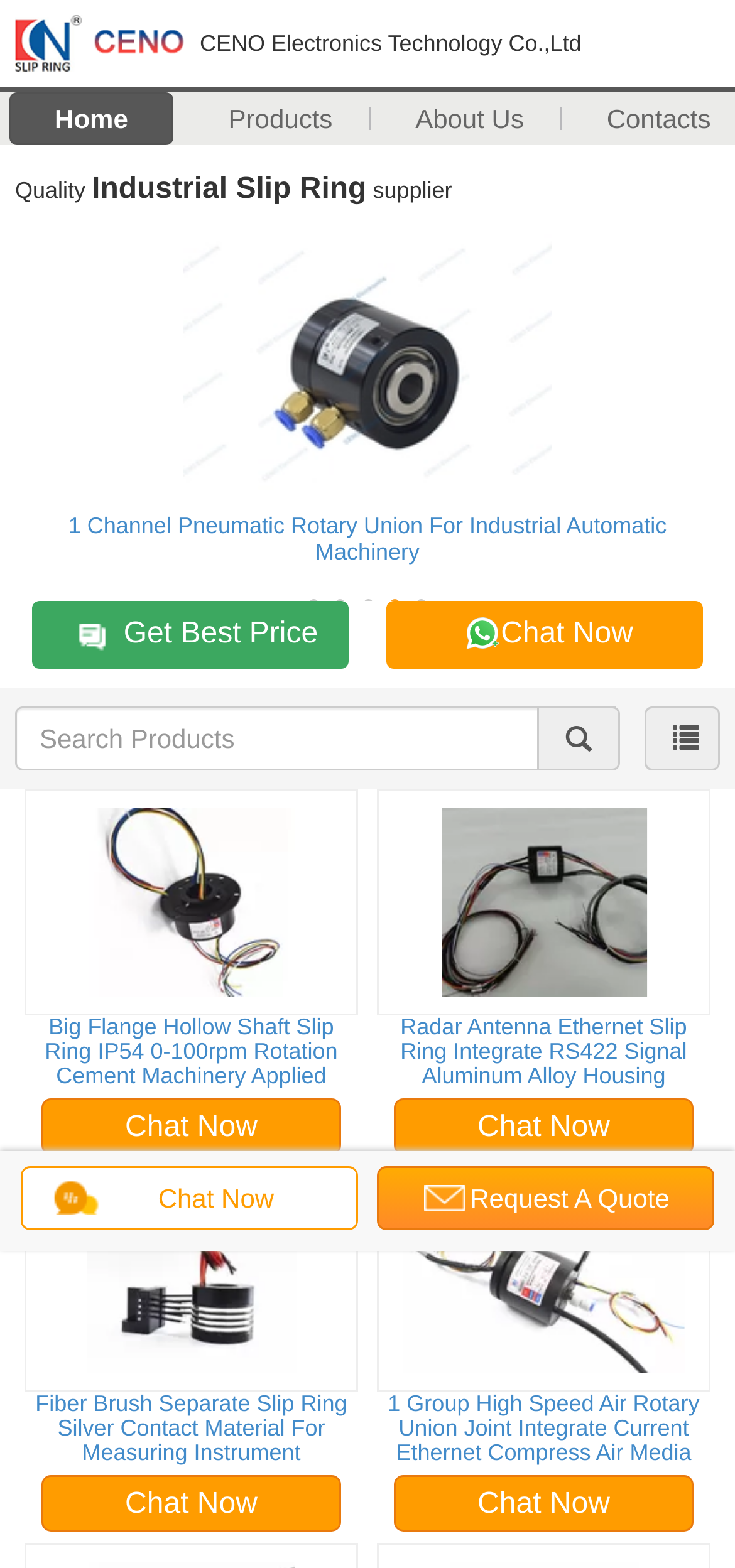Provide a comprehensive description of the webpage.

This webpage is about CENO Electronics Technology Co., Ltd., a supplier of industrial slip rings from China. At the top, there is a logo and a navigation menu with links to "Home", "Products", and "About Us". Below the navigation menu, there is a heading that reads "Industrial Slip Ring, China Through Hole Slip Ring supplier". 

On the left side, there is a search bar with a "search btn" button. Next to the search bar, there is a link to navigate to other pages. 

The main content of the webpage is a list of products, each with an image, a heading, and a link to the product page. The products are arranged in a grid layout, with three products per row. The products include "1 Channel Pneumatic Rotary Union For Industrial Automatic Machinery", "Big Flange Hollow Shaft Slip Ring IP54 0-100rpm Rotation Cement Machinery Applied", "Radar Antenna Ethernet Slip Ring Integrate RS422 Signal Aluminum Alloy Housing", "Fiber Brush Separate Slip Ring Silver Contact Material For Measuring Instrument", and "1 Group High Speed Air Rotary Union Joint Integrate Current Ethernet Compress Air Media". 

On the right side of each product, there is a "Chat Now" link. At the bottom of the page, there are links to "Request A Quote" and "Chat Now".